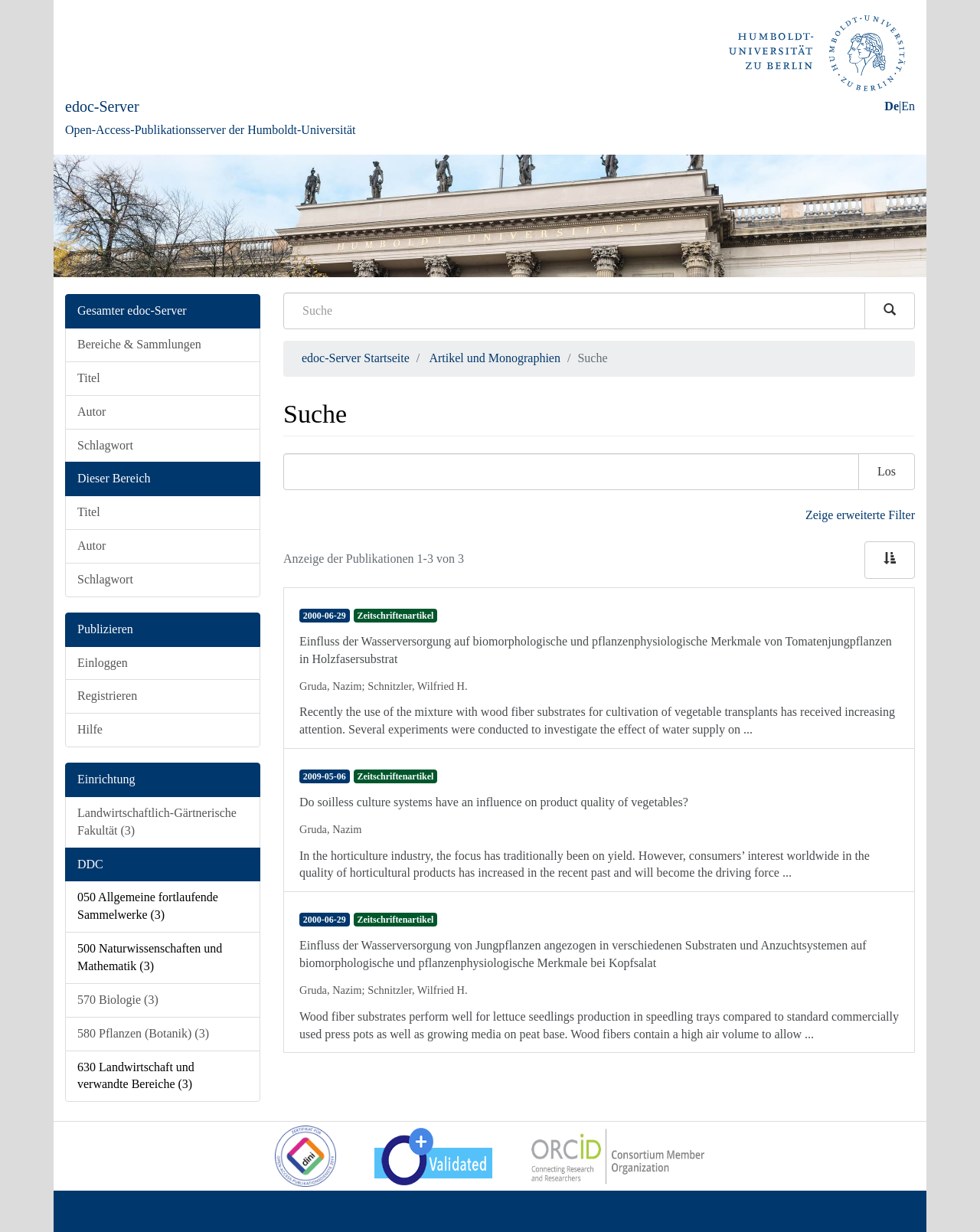Please identify the bounding box coordinates of the element's region that I should click in order to complete the following instruction: "Login to the edoc-Server". The bounding box coordinates consist of four float numbers between 0 and 1, i.e., [left, top, right, bottom].

[0.066, 0.524, 0.266, 0.552]